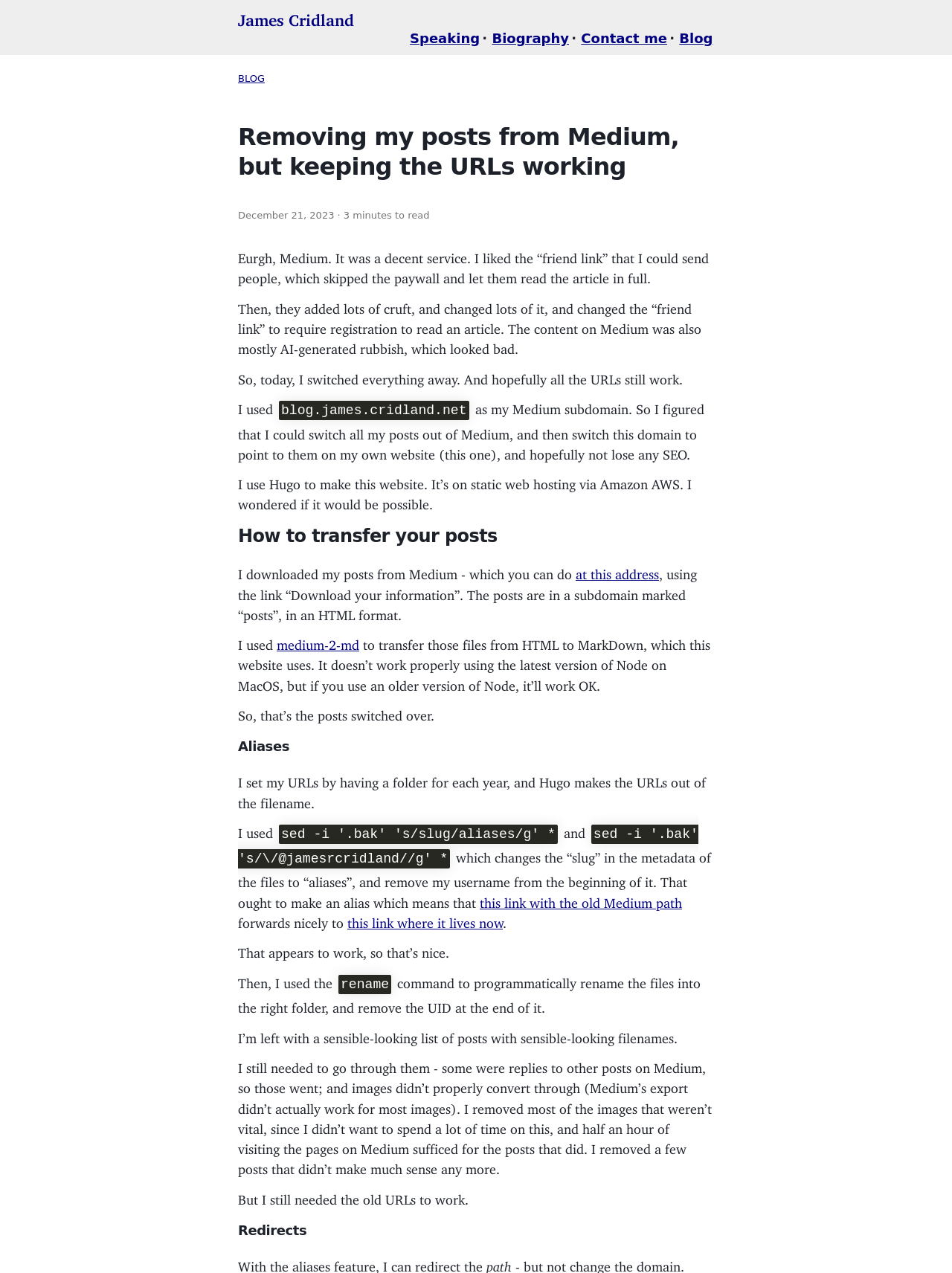Locate the bounding box of the user interface element based on this description: "Contact me".

[0.61, 0.024, 0.701, 0.036]